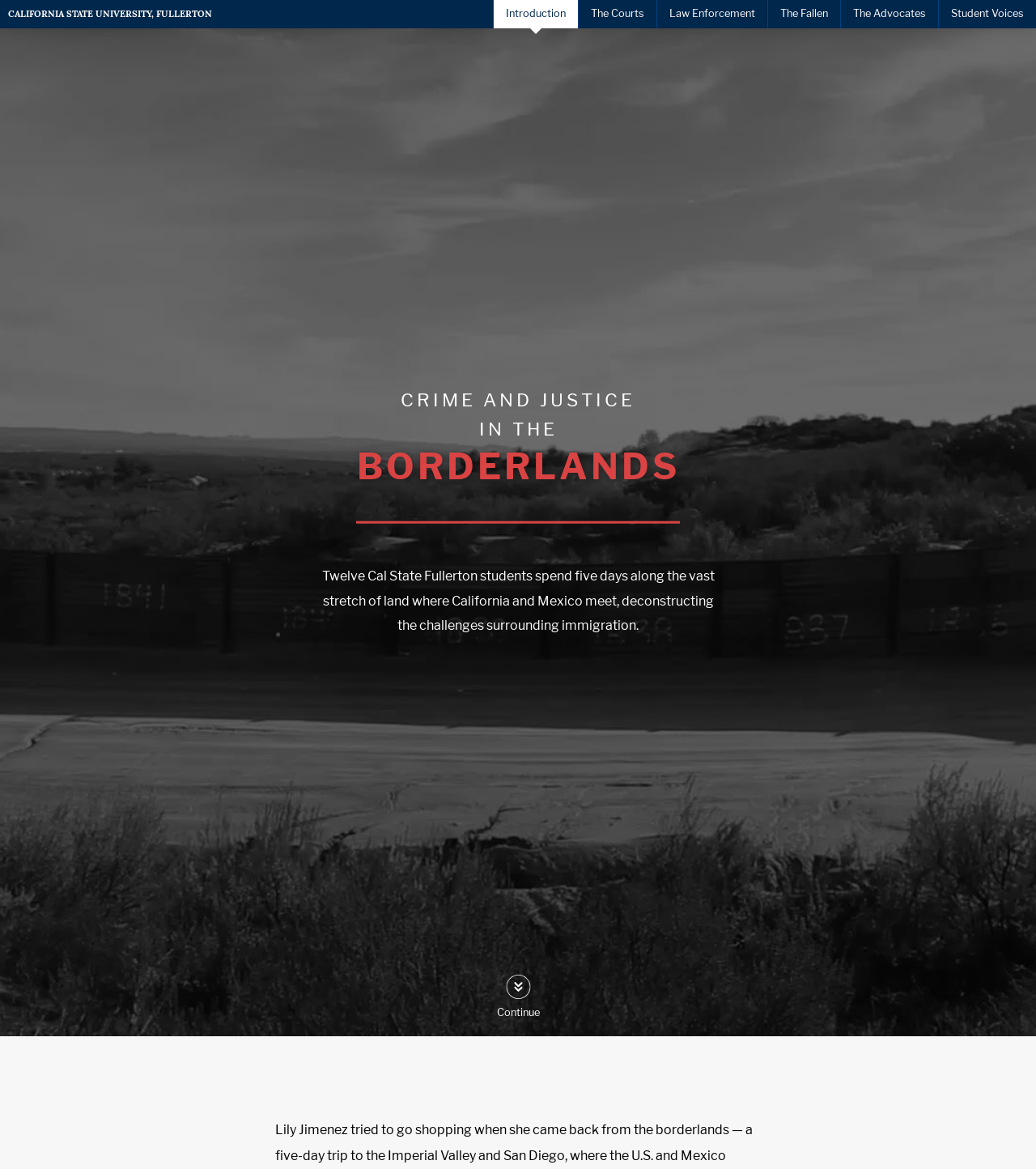Identify the bounding box coordinates for the region to click in order to carry out this instruction: "Click the down arrow to continue". Provide the coordinates using four float numbers between 0 and 1, formatted as [left, top, right, bottom].

[0.479, 0.832, 0.521, 0.873]